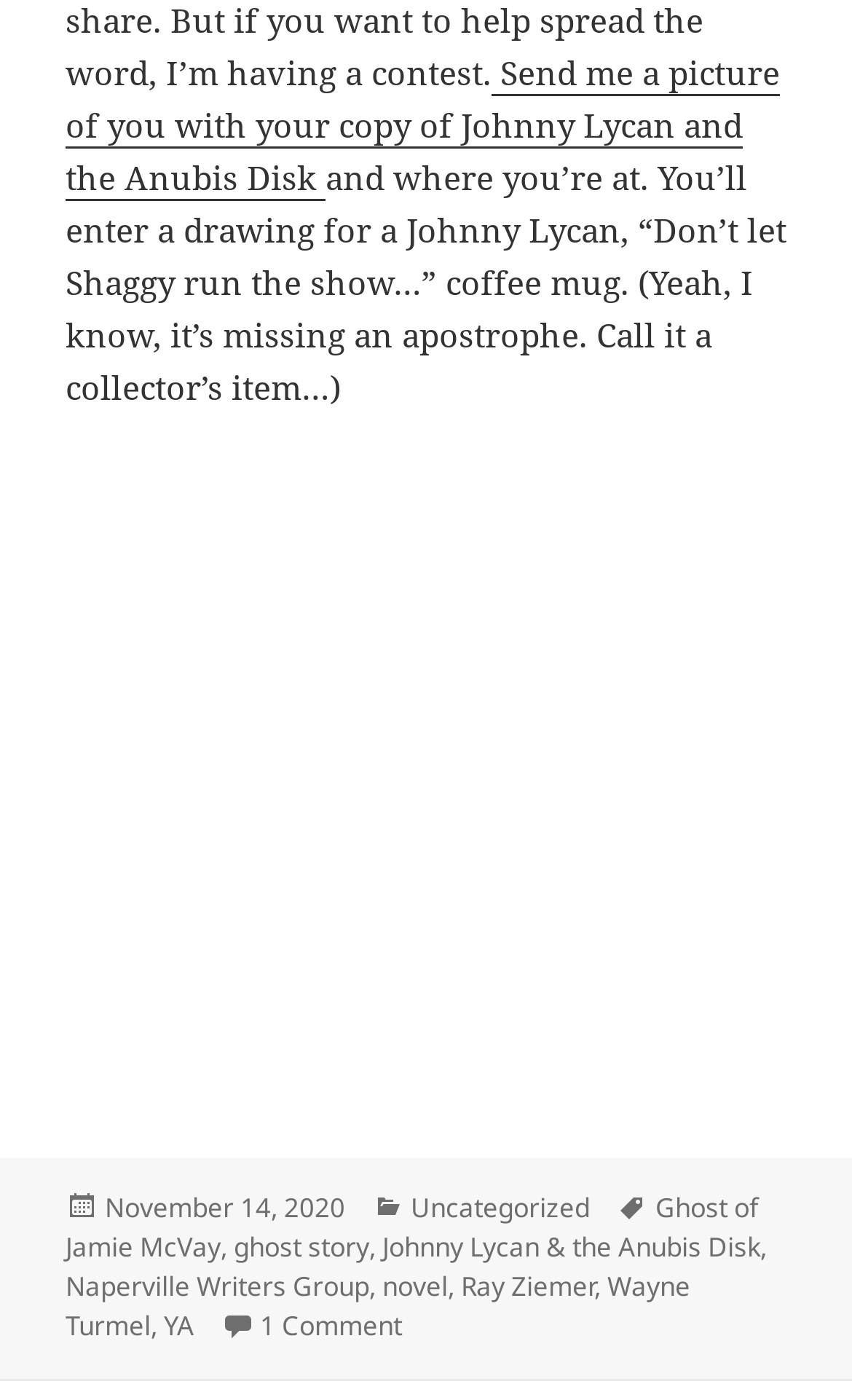Using the description: "Naperville Writers Group", determine the UI element's bounding box coordinates. Ensure the coordinates are in the format of four float numbers between 0 and 1, i.e., [left, top, right, bottom].

[0.077, 0.906, 0.433, 0.934]